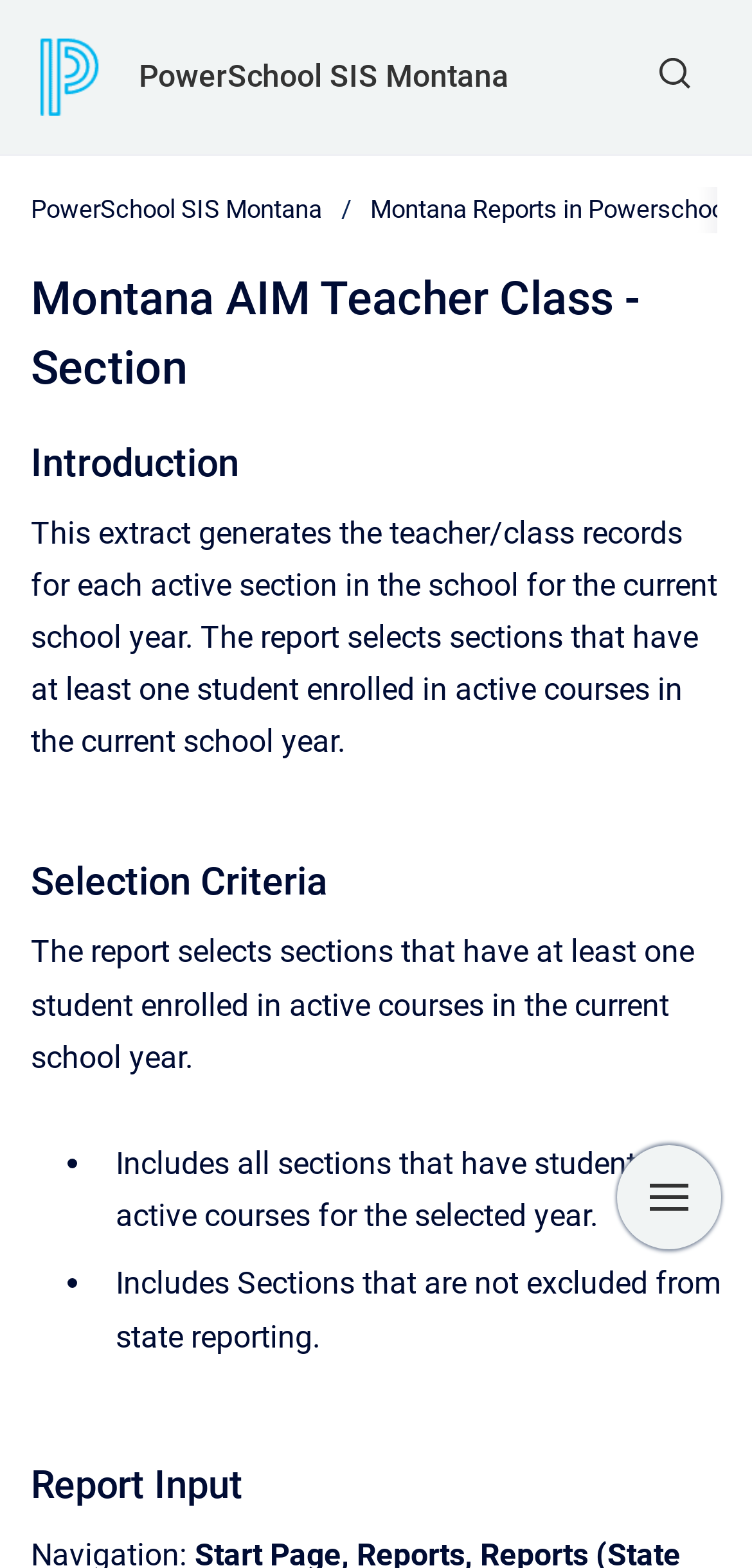What is the function of the 'Show search form' button?
Please provide an in-depth and detailed response to the question.

The 'Show search form' button is a interactive element that, when clicked, will display a search form. This is a common functionality in webpages, where a search form is hidden by default and is revealed when the user clicks on a button or link.